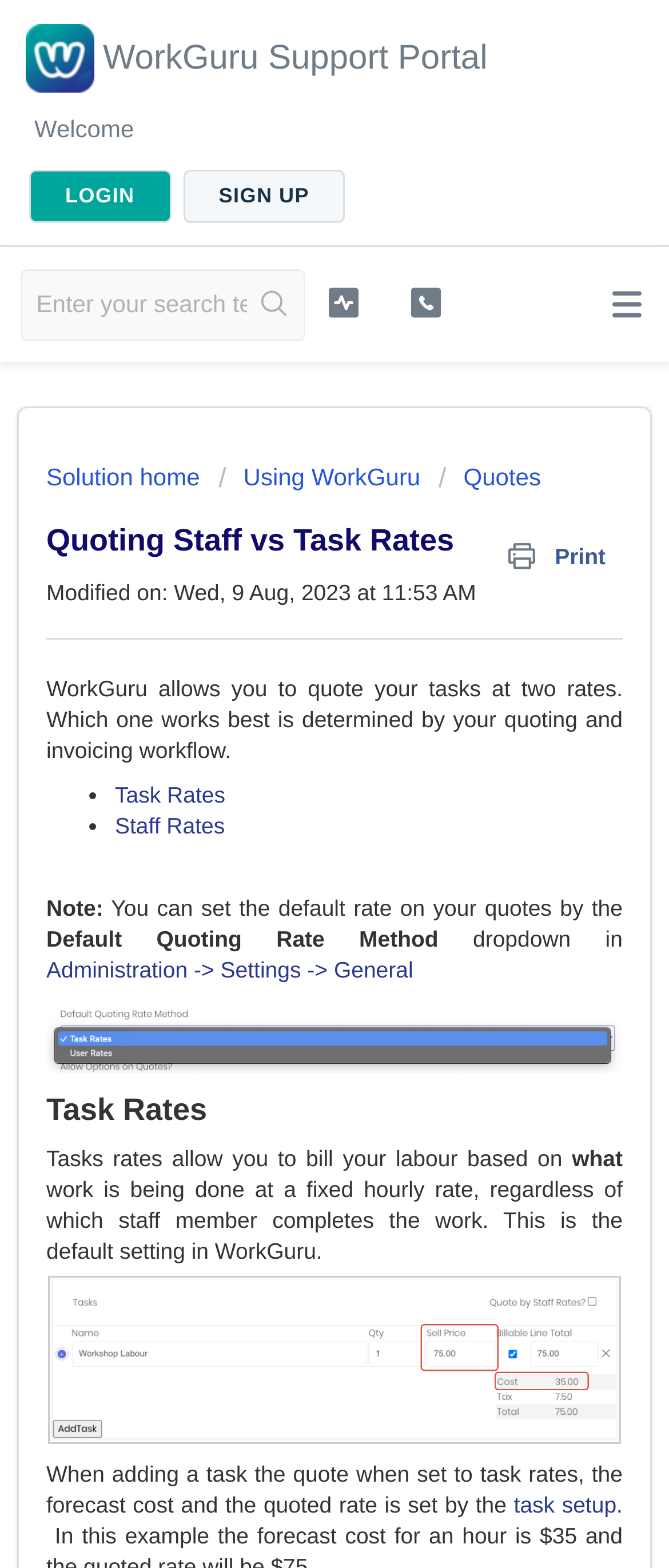Extract the primary header of the webpage and generate its text.

WorkGuru Support Portal